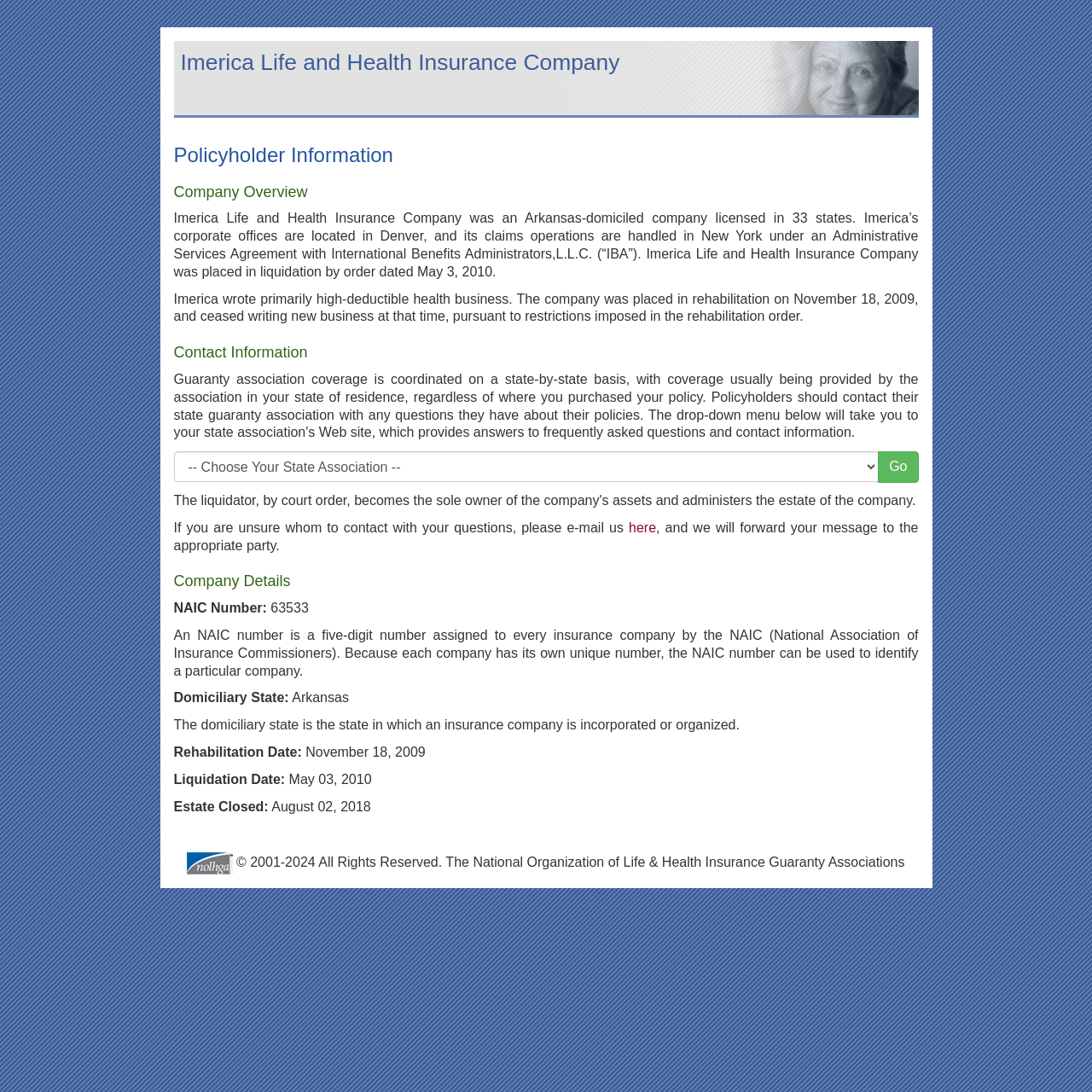Illustrate the webpage's structure and main components comprehensively.

The webpage is about Imerica Life and Health Insurance Company, providing policyholder information. At the top, there is a company logo image, followed by three headings: "Policyholder Information", "Company Overview", and "Contact Information". 

Below the headings, there is a paragraph of text describing the company's background, including its licensing, corporate offices, and claims operations. Another paragraph explains the type of business the company wrote and its rehabilitation status.

Under the "Contact Information" heading, there is a layout table with a combobox and a "Go" button. Below this, there is a sentence suggesting that users can email for assistance, with a link to "here" for further action.

The "Company Details" section follows, which includes several pieces of information about the company, such as its NAIC number, domiciliary state, rehabilitation date, liquidation date, and estate closed date. Each piece of information is presented as a label-value pair, with a brief description of what each term means.

At the bottom of the page, there is a link with an associated image, and a copyright notice stating "© 2001-2024 All Rights Reserved. The National Organization of Life & Health Insurance Guaranty Associations".